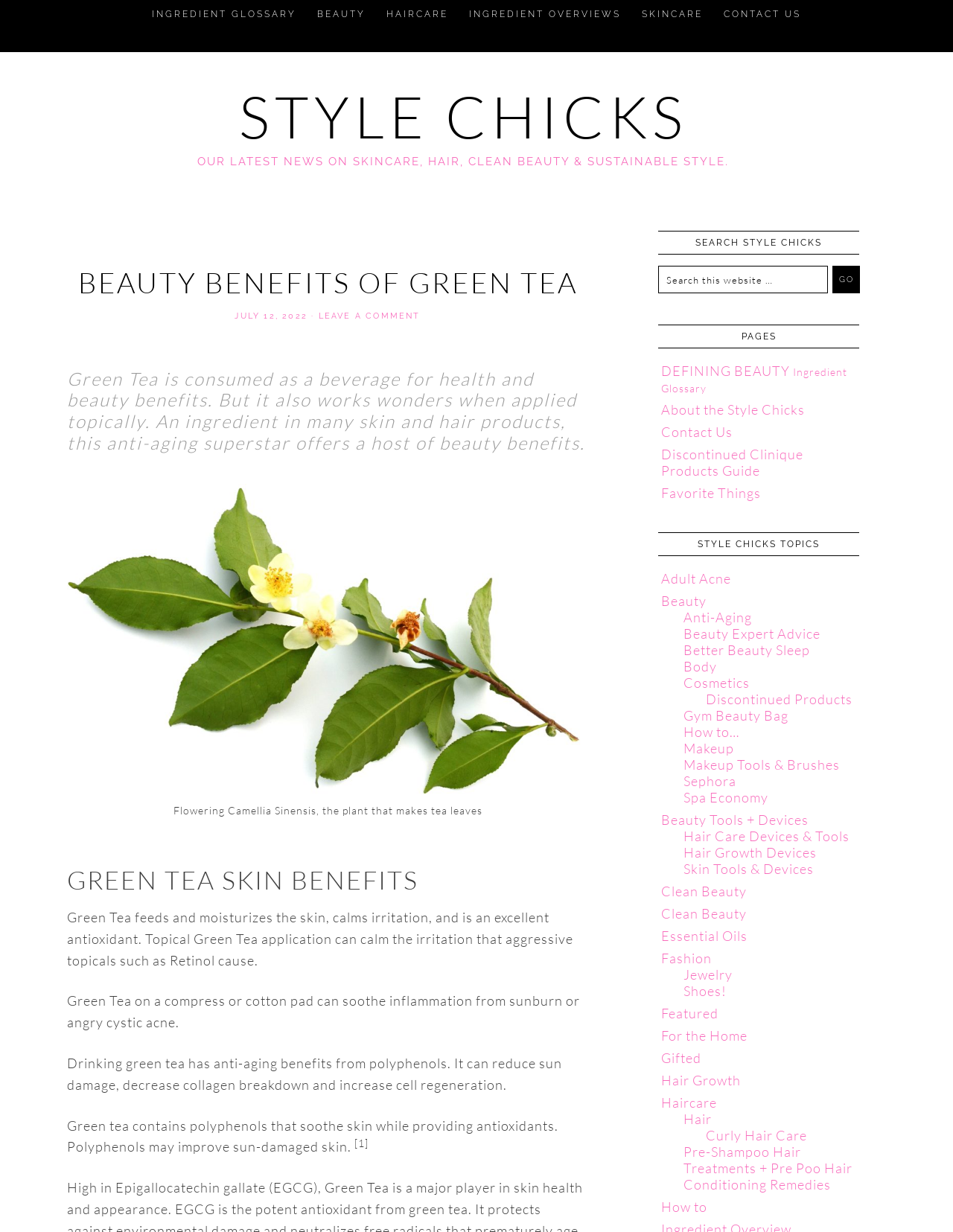Determine the bounding box coordinates of the clickable element necessary to fulfill the instruction: "Explore the 'HAIRCARE' section". Provide the coordinates as four float numbers within the 0 to 1 range, i.e., [left, top, right, bottom].

[0.396, 0.0, 0.48, 0.023]